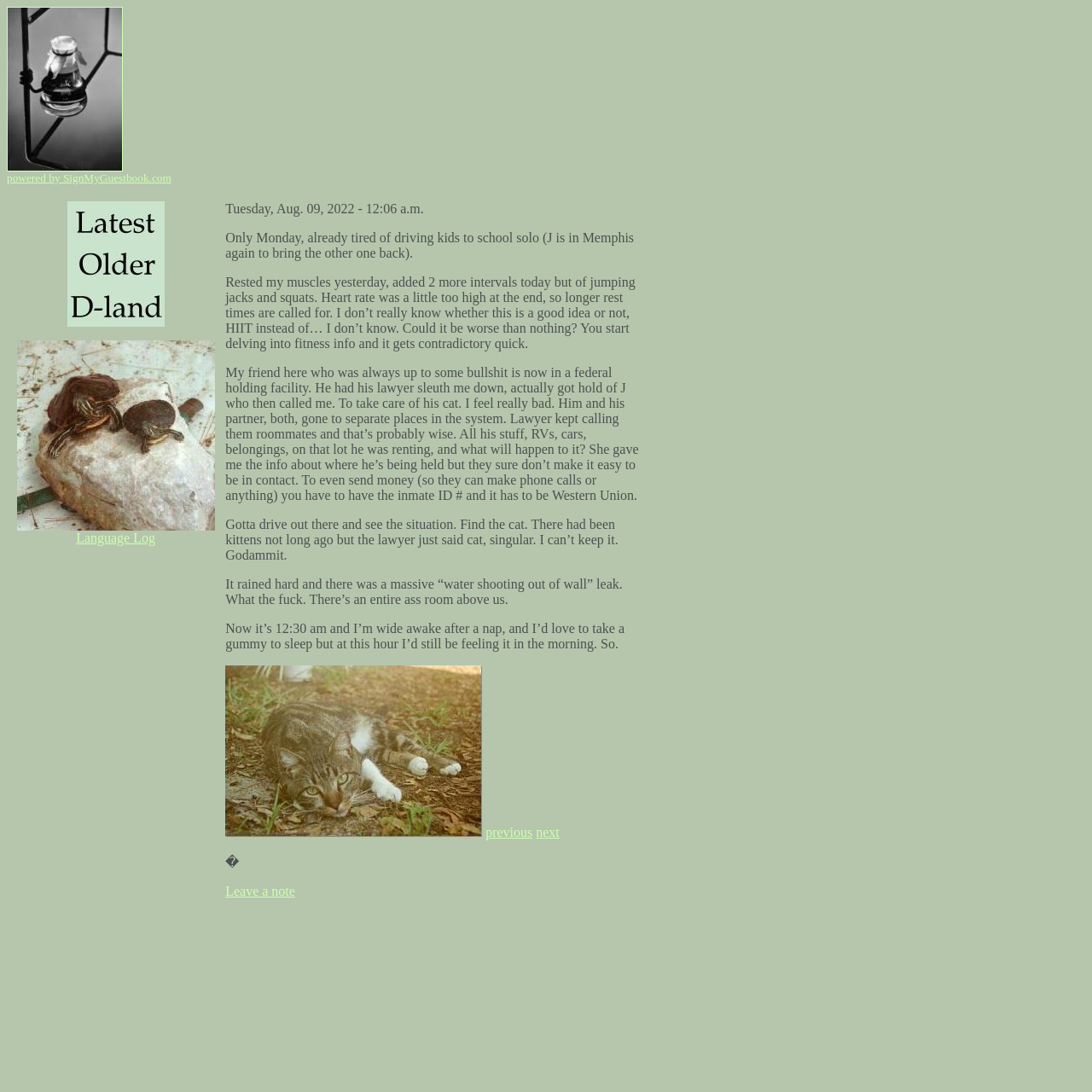Please find and report the bounding box coordinates of the element to click in order to perform the following action: "View the previous post". The coordinates should be expressed as four float numbers between 0 and 1, in the format [left, top, right, bottom].

[0.445, 0.755, 0.488, 0.769]